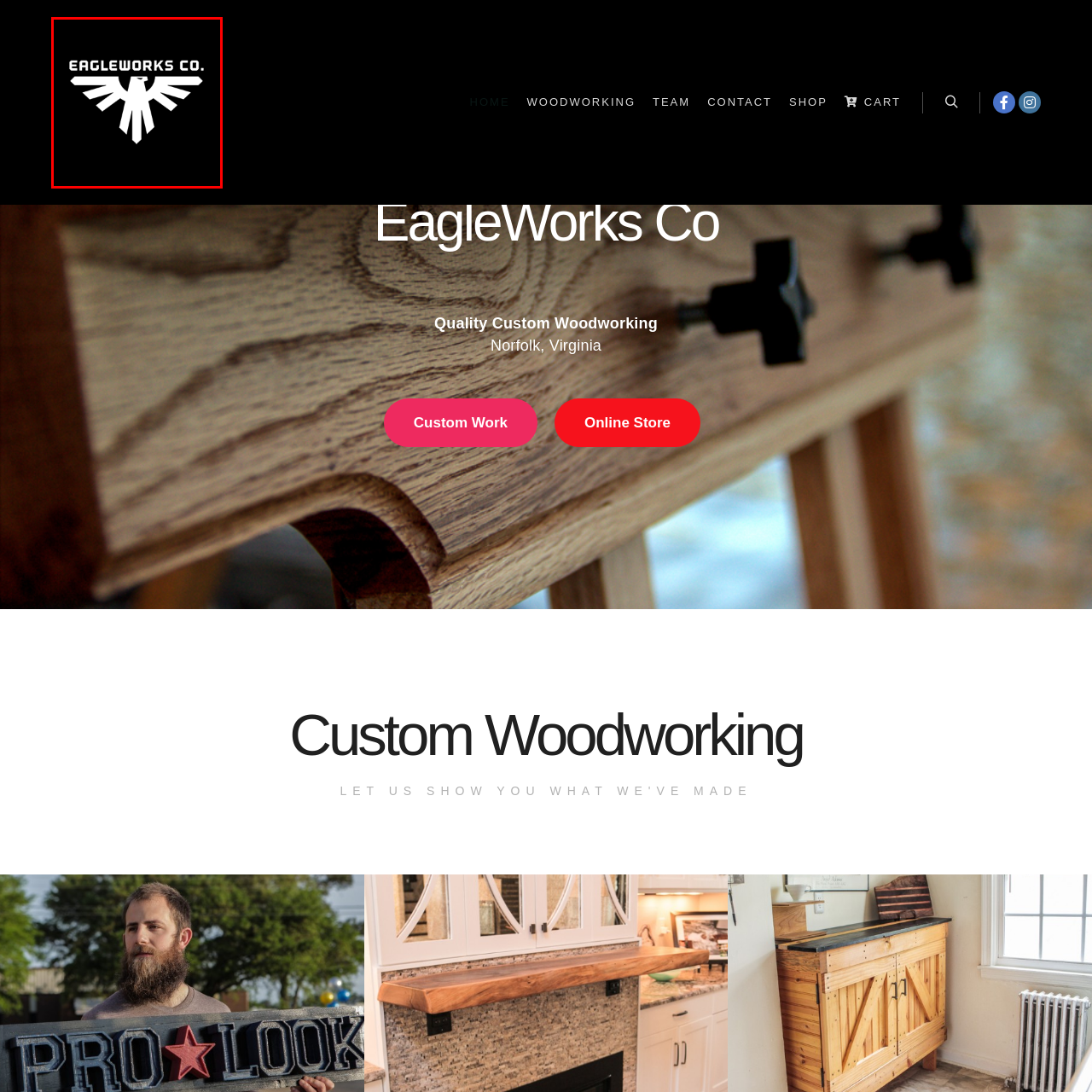Observe the area inside the red box, What is the theme embodied by the eagle symbol? Respond with a single word or phrase.

Strength and craftsmanship